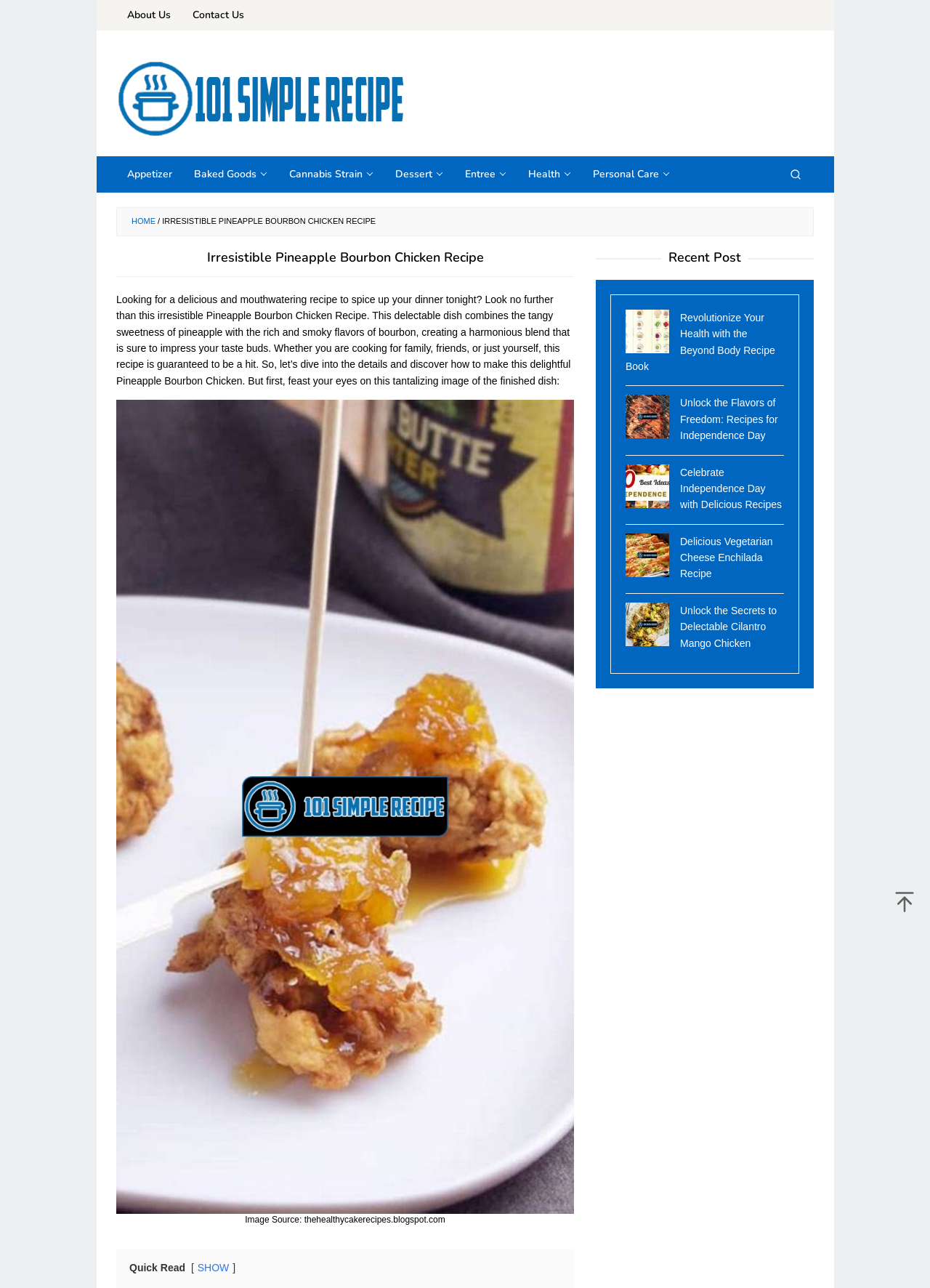Show me the bounding box coordinates of the clickable region to achieve the task as per the instruction: "Read the 'Irresistible Pineapple Bourbon Chicken Recipe' article".

[0.125, 0.195, 0.617, 0.215]